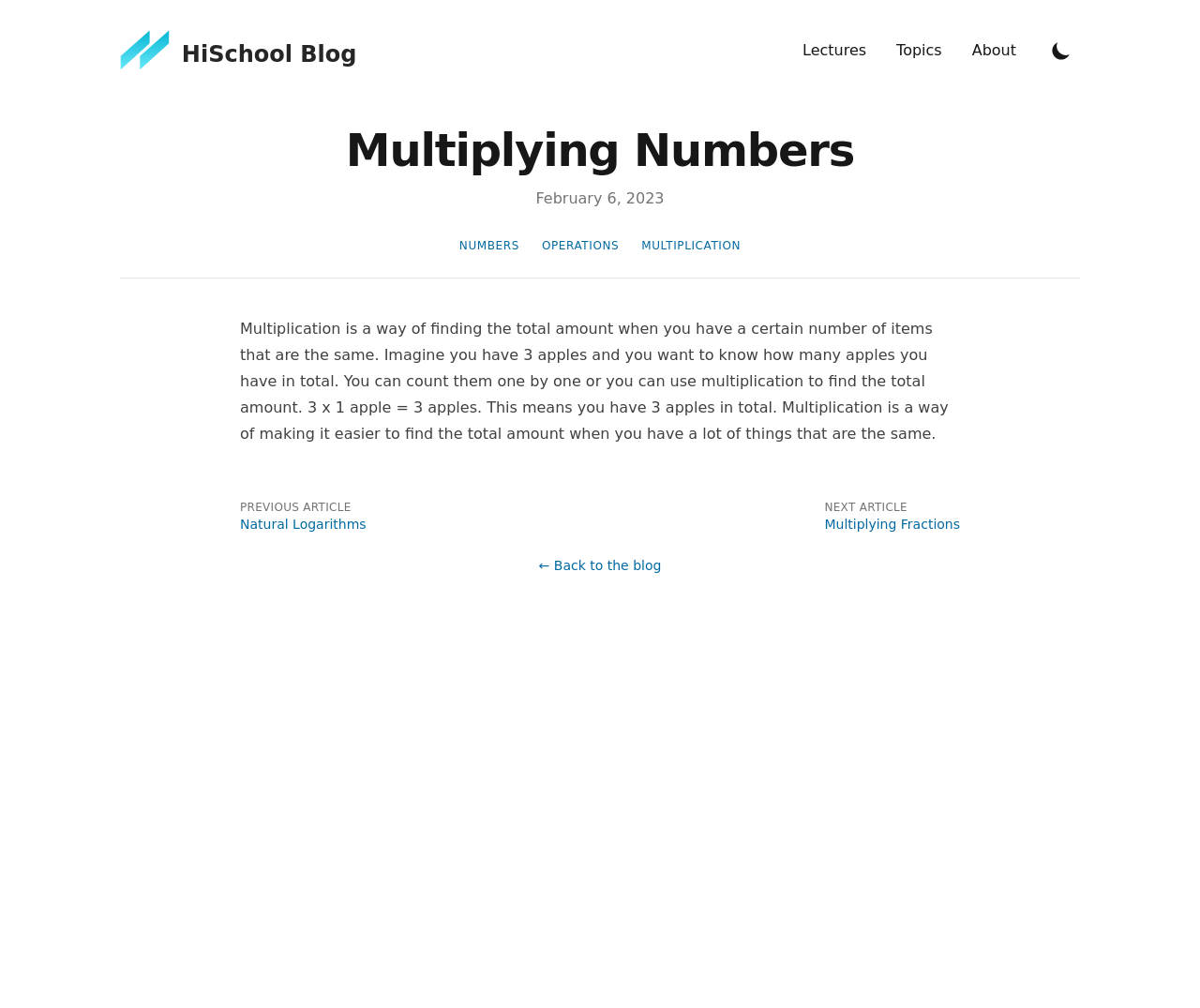Determine the bounding box coordinates of the UI element described by: "operations".

[0.452, 0.23, 0.516, 0.256]